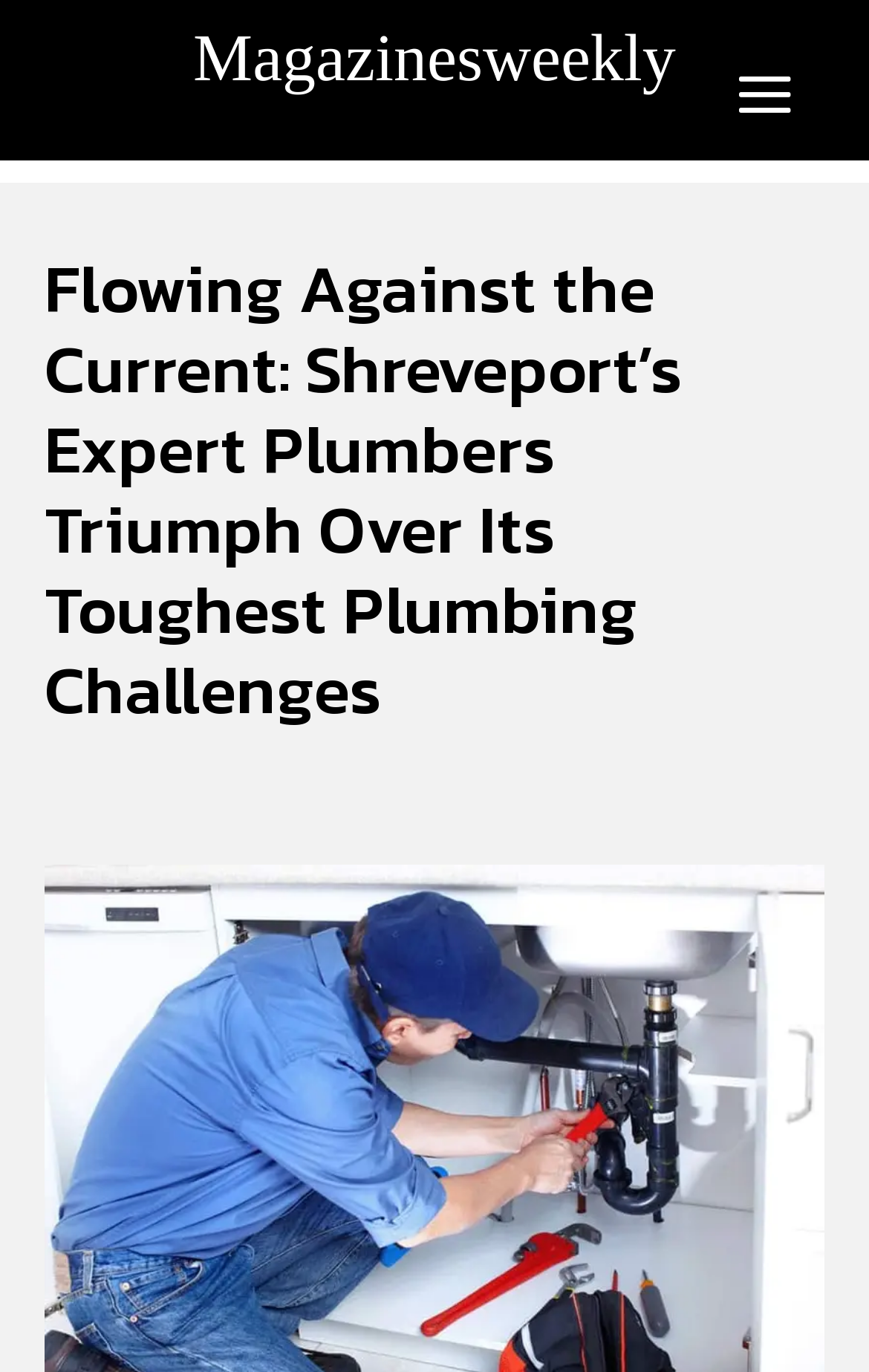How many related posts are listed?
Please answer the question as detailed as possible.

By examining the list of related posts, I count four list markers ('1.', '2.', '3.', '4.') accompanied by corresponding links, indicating that there are four related posts listed on the webpage.